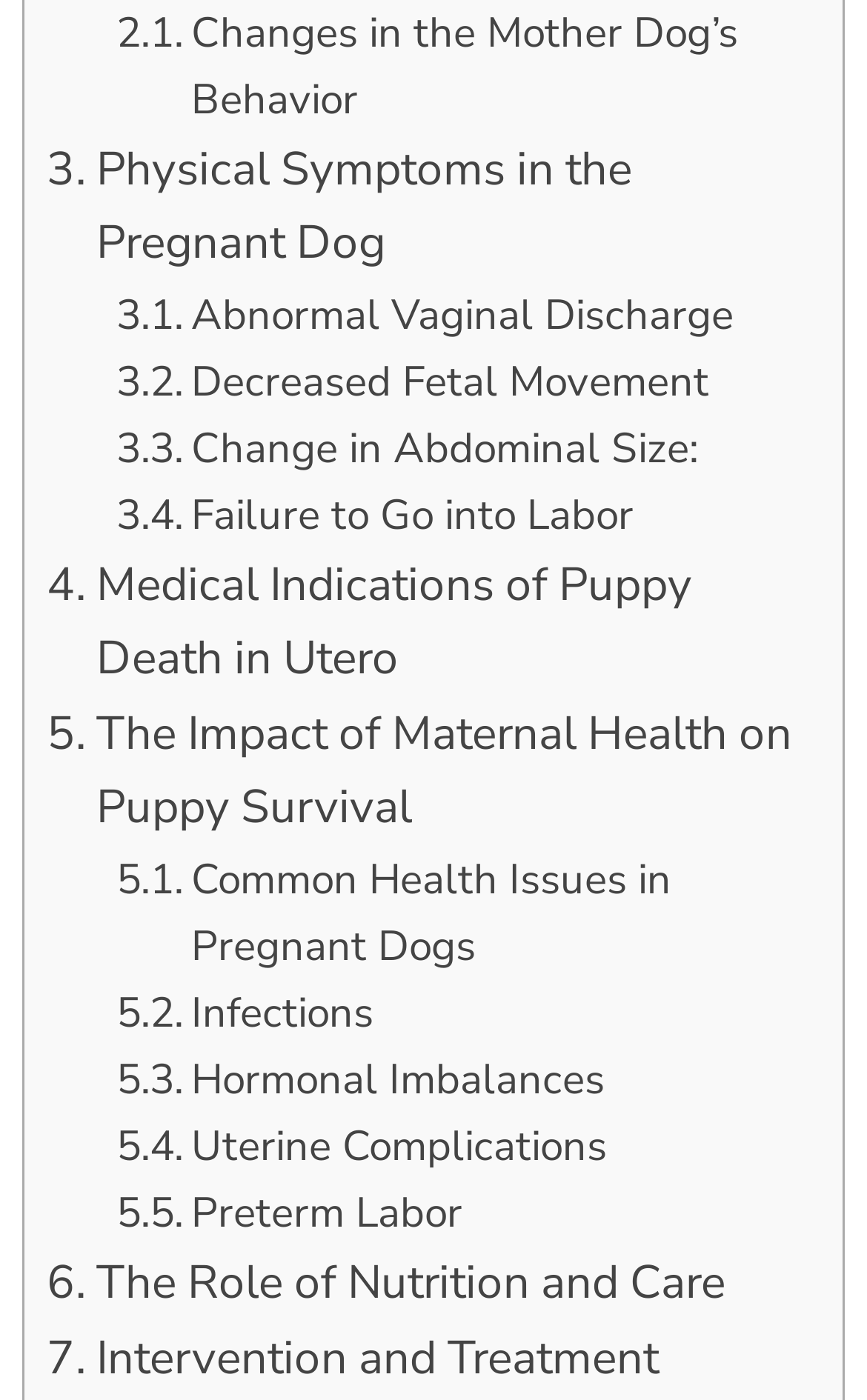What is a common health issue in pregnant dogs?
Look at the image and answer the question using a single word or phrase.

Infections